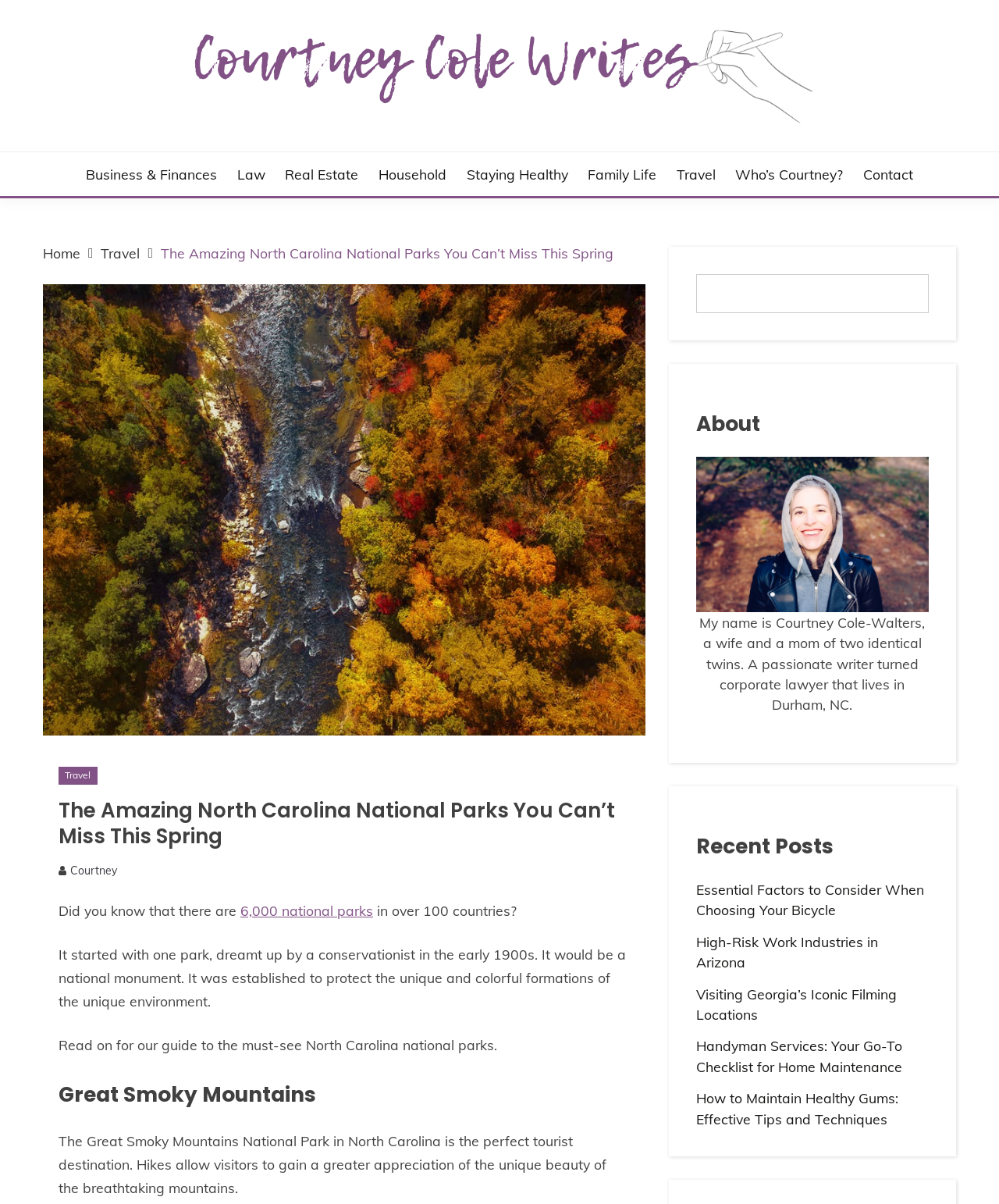Use a single word or phrase to answer the question:
What is the author's name?

Courtney Cole-Walters